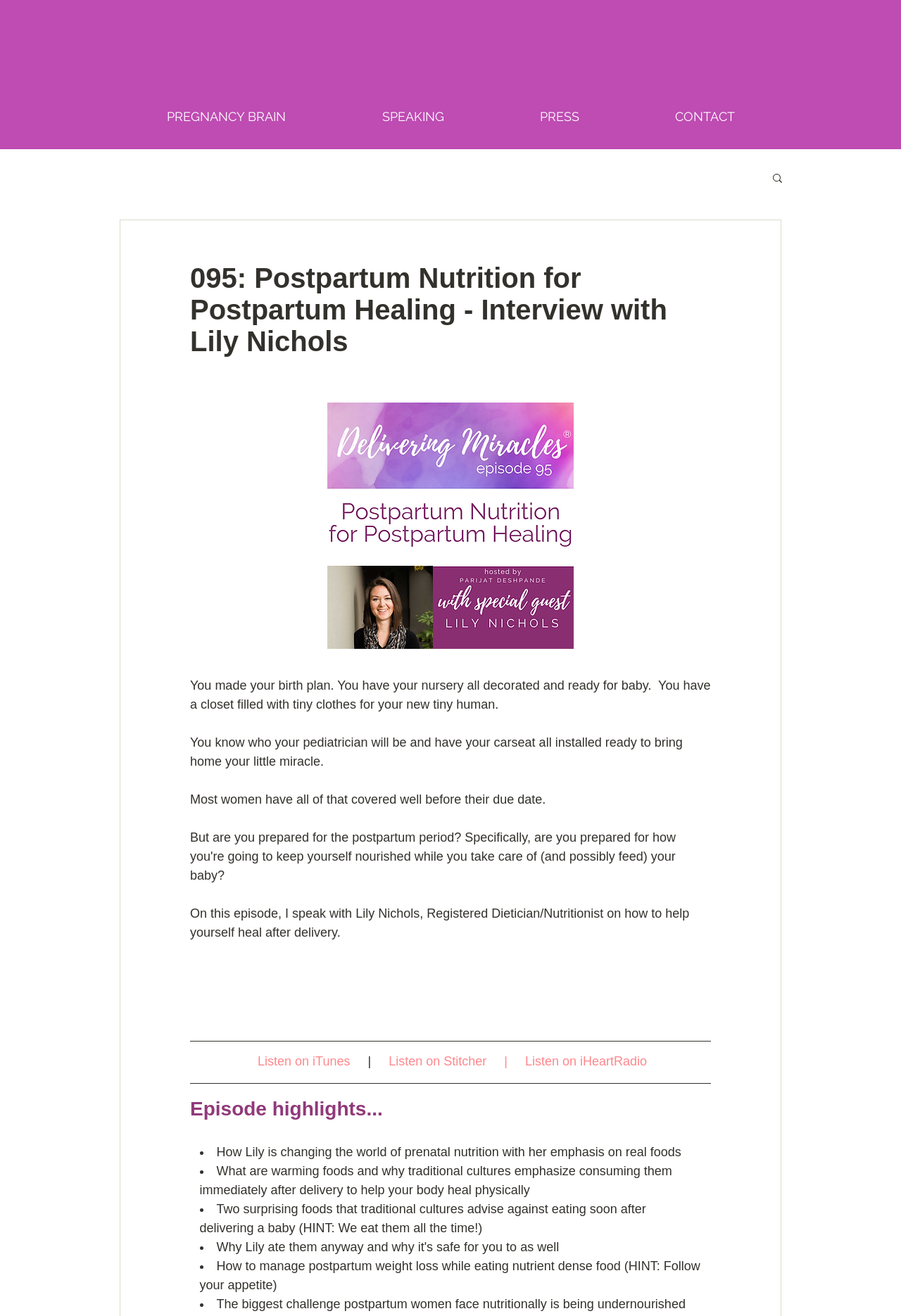Provide a short, one-word or phrase answer to the question below:
What is the purpose of the episode?

To help with postpartum healing